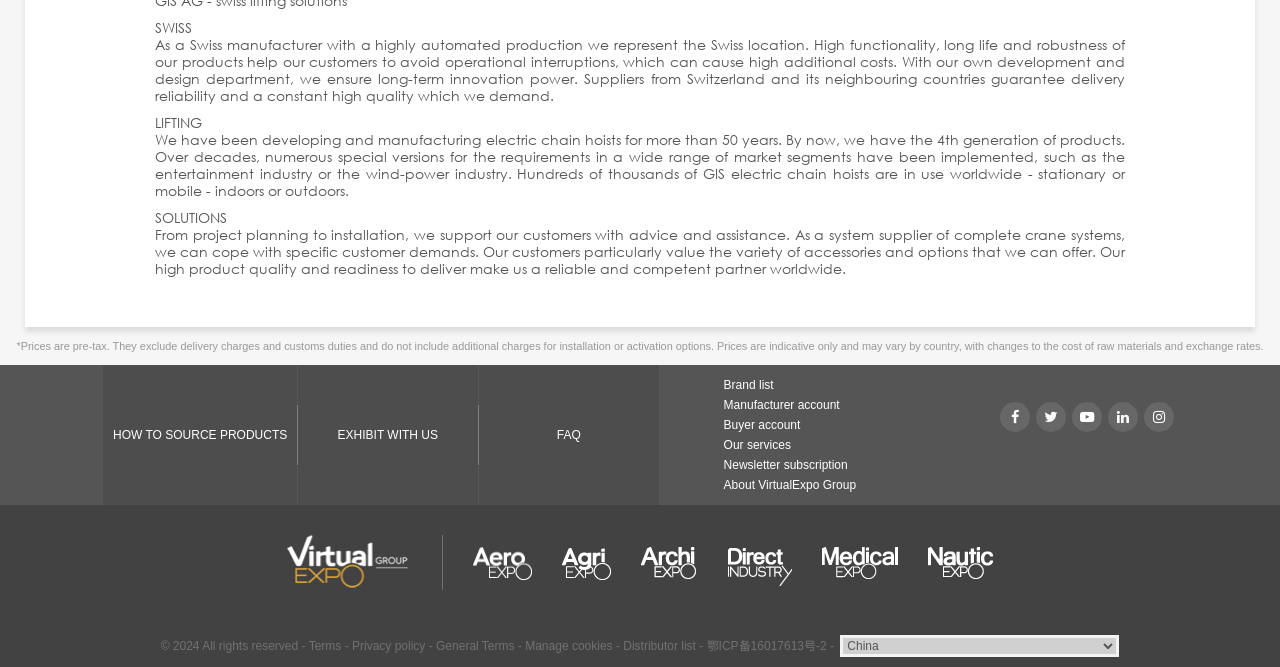Please provide a one-word or short phrase answer to the question:
What is the copyright year of the webpage?

2024